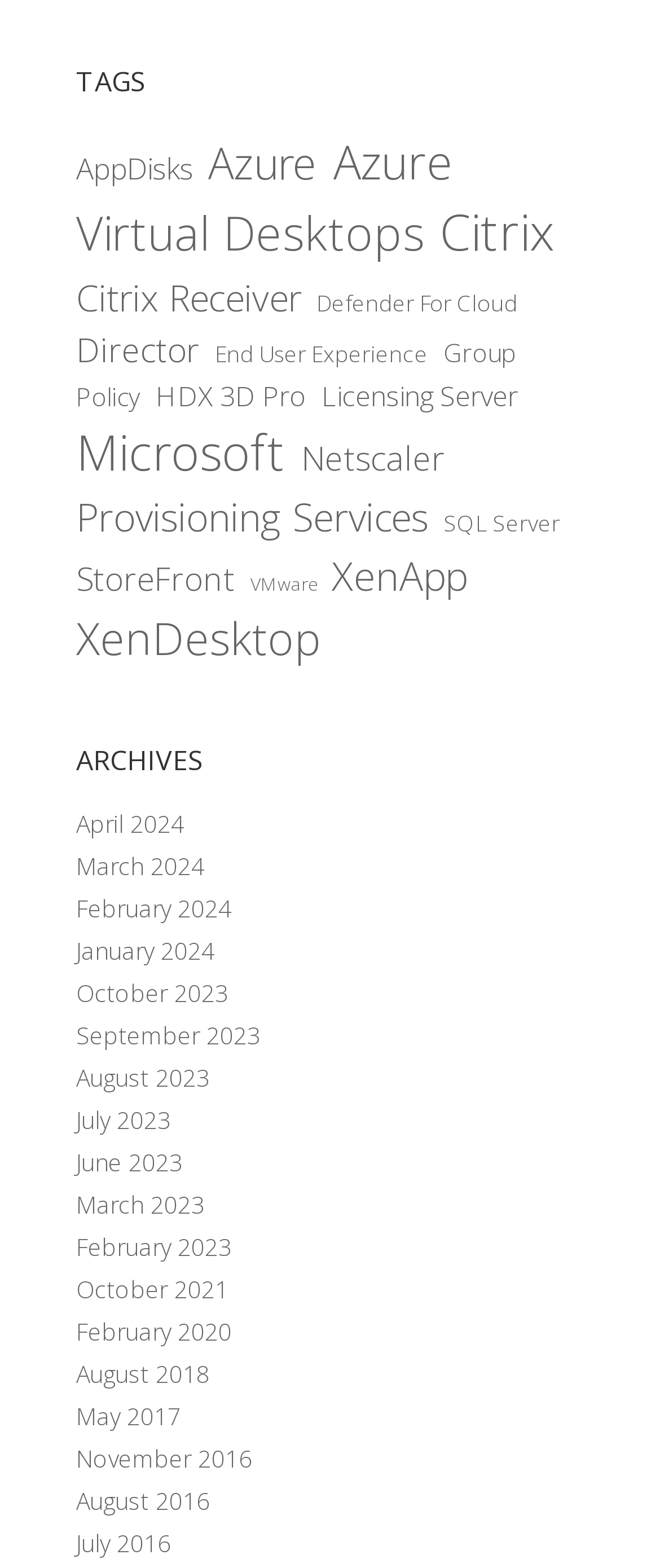Using the provided description End User Experience, find the bounding box coordinates for the UI element. Provide the coordinates in (top-left x, top-left y, bottom-right x, bottom-right y) format, ensuring all values are between 0 and 1.

[0.326, 0.205, 0.649, 0.246]